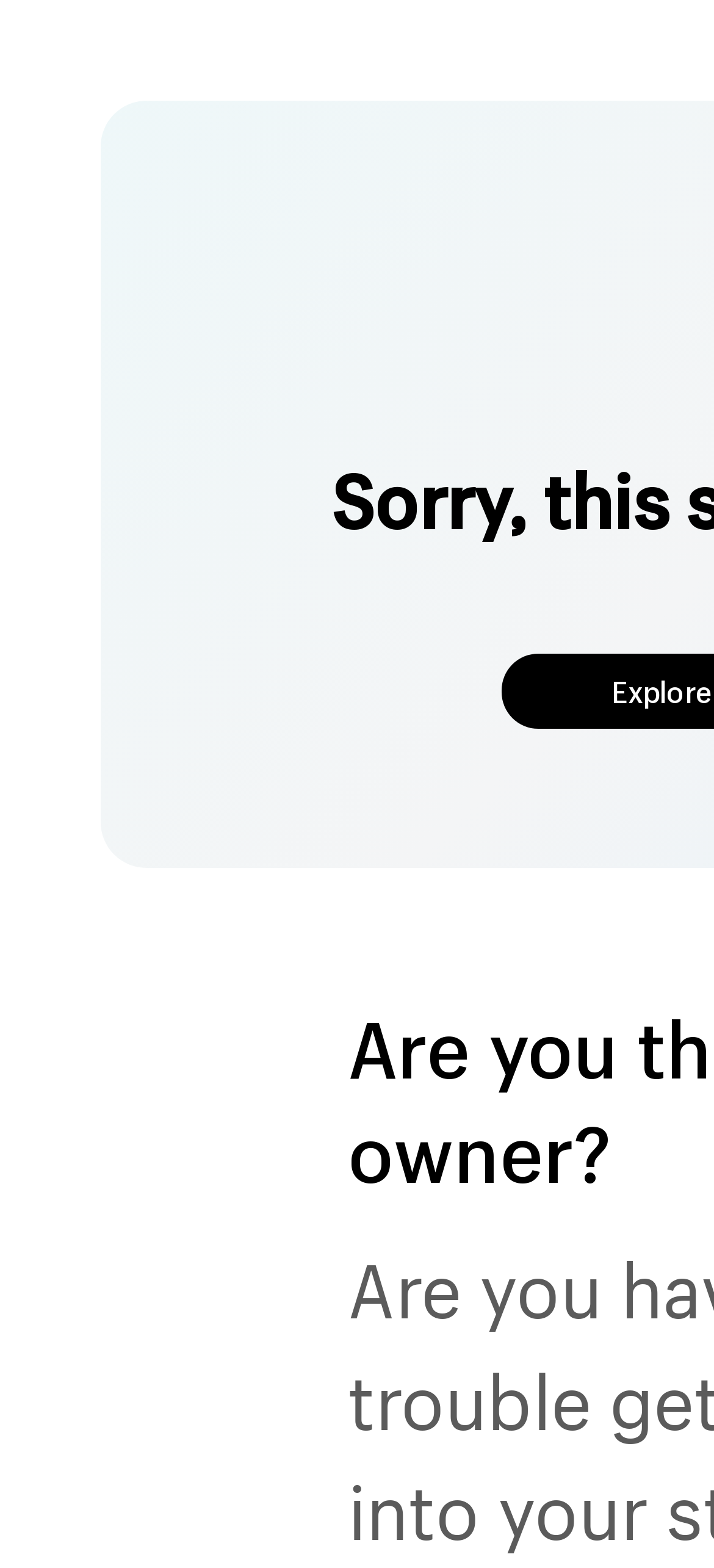Can you determine the main header of this webpage?

Sorry, this store is currently unavailable.